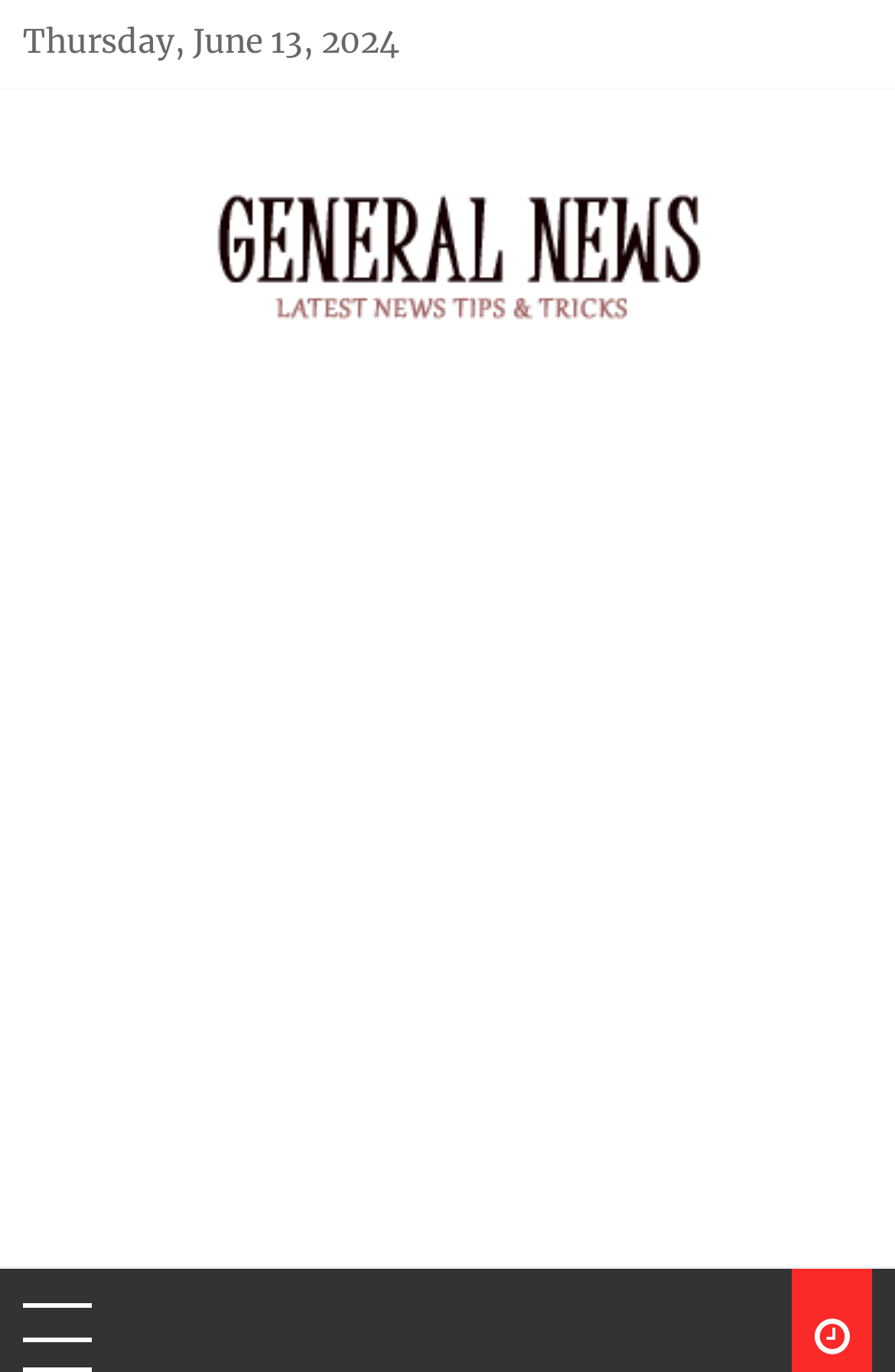Answer this question in one word or a short phrase: What is the date displayed on the webpage?

Thursday, June 13, 2024